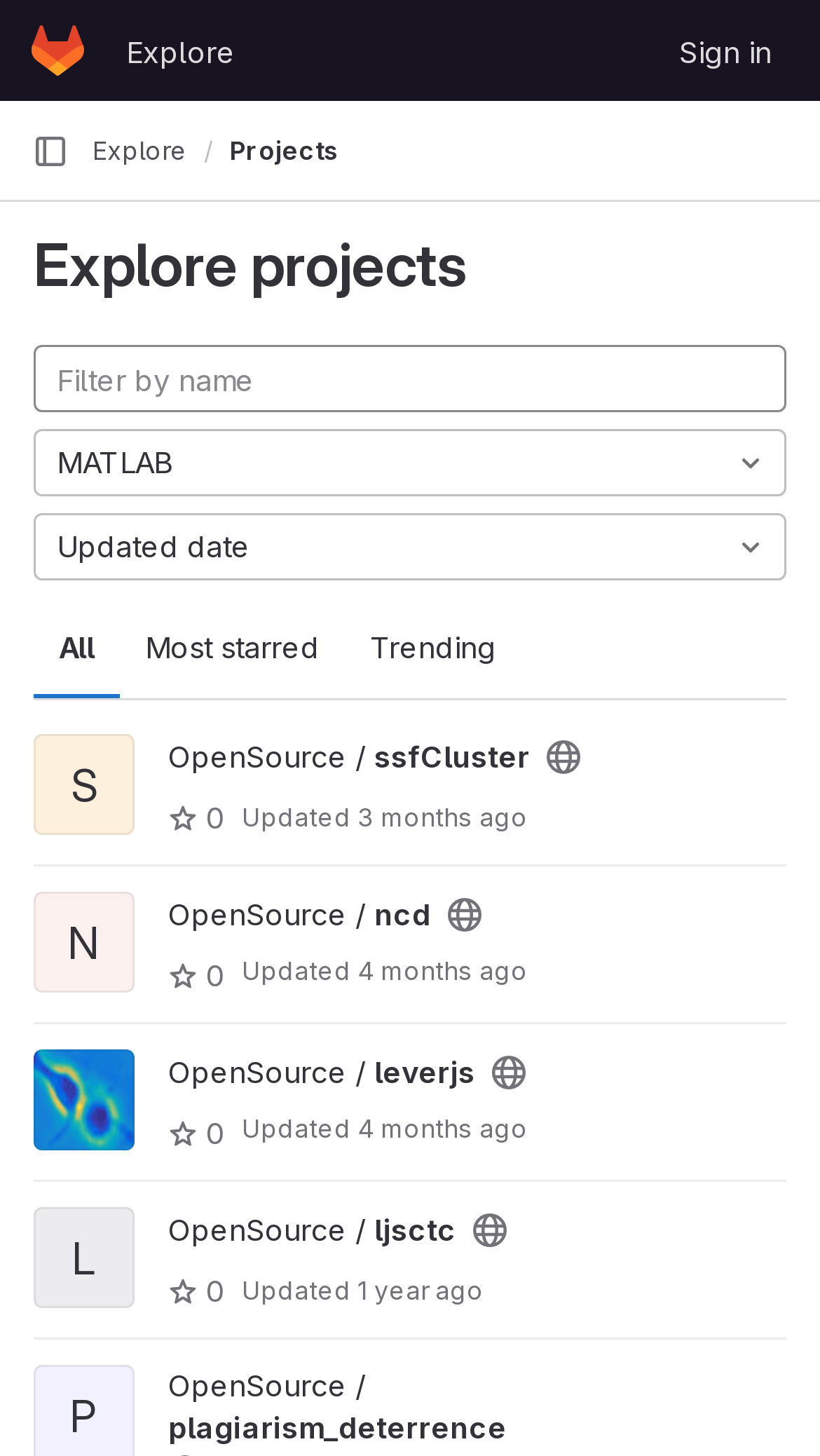Provide the bounding box coordinates for the UI element that is described as: "parent_node: GitLab aria-label="Homepage" title="Homepage"".

[0.028, 0.012, 0.113, 0.058]